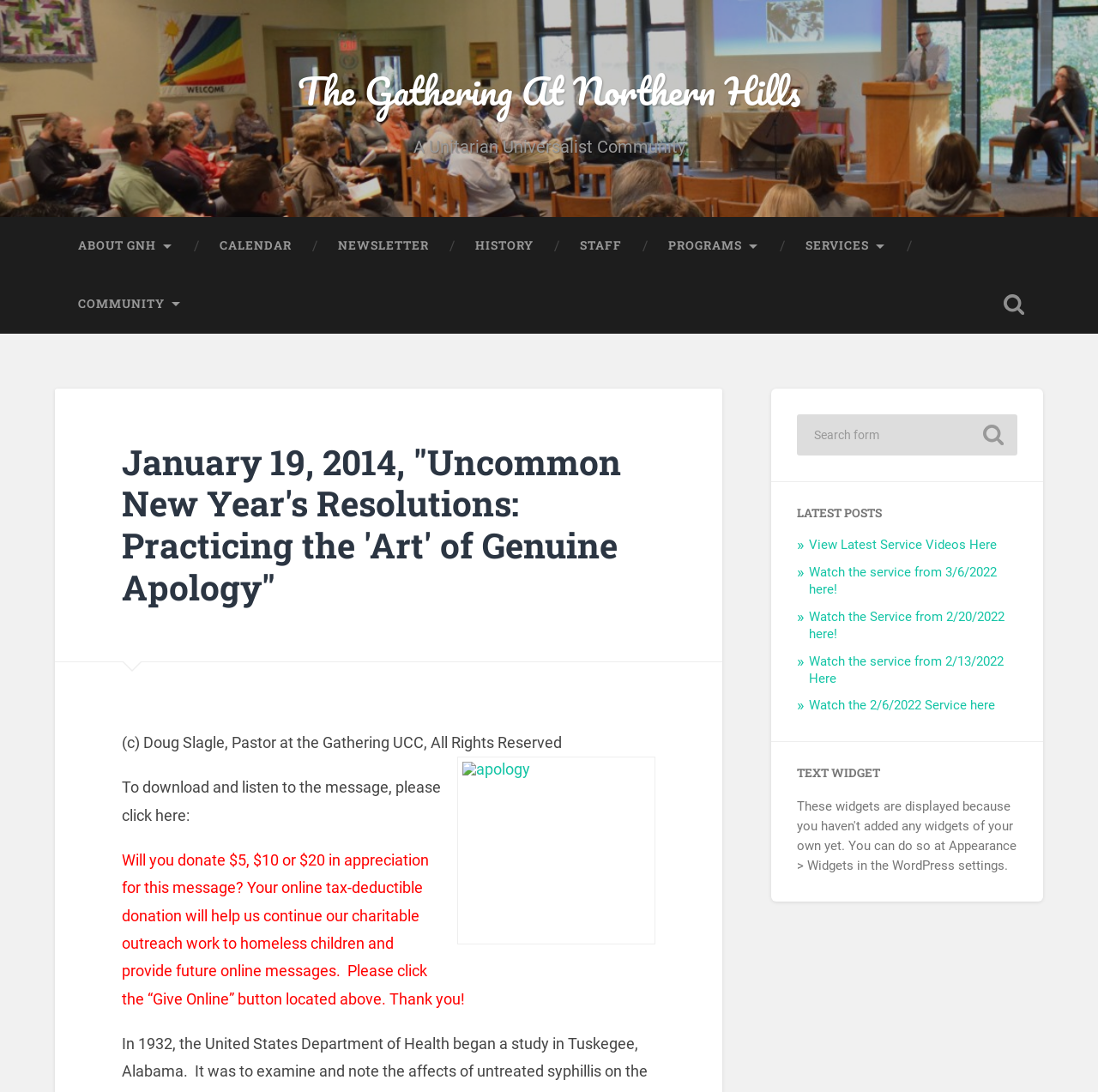Identify the main title of the webpage and generate its text content.

January 19, 2014, "Uncommon New Year's Resolutions: Practicing the 'Art' of Genuine Apology"